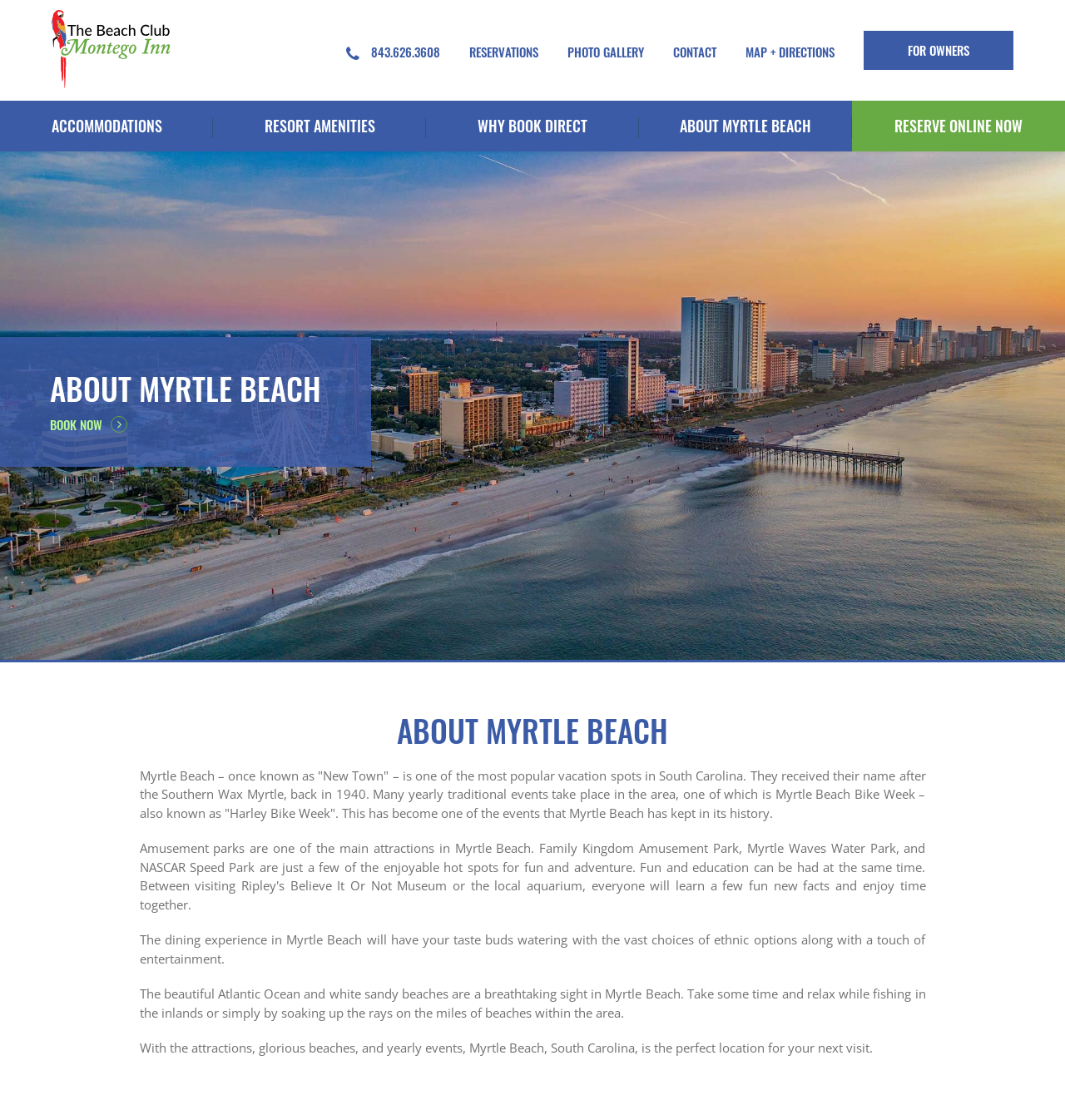Using the given description, provide the bounding box coordinates formatted as (top-left x, top-left y, bottom-right x, bottom-right y), with all values being floating point numbers between 0 and 1. Description: RESORT AMENITIES

[0.2, 0.09, 0.4, 0.135]